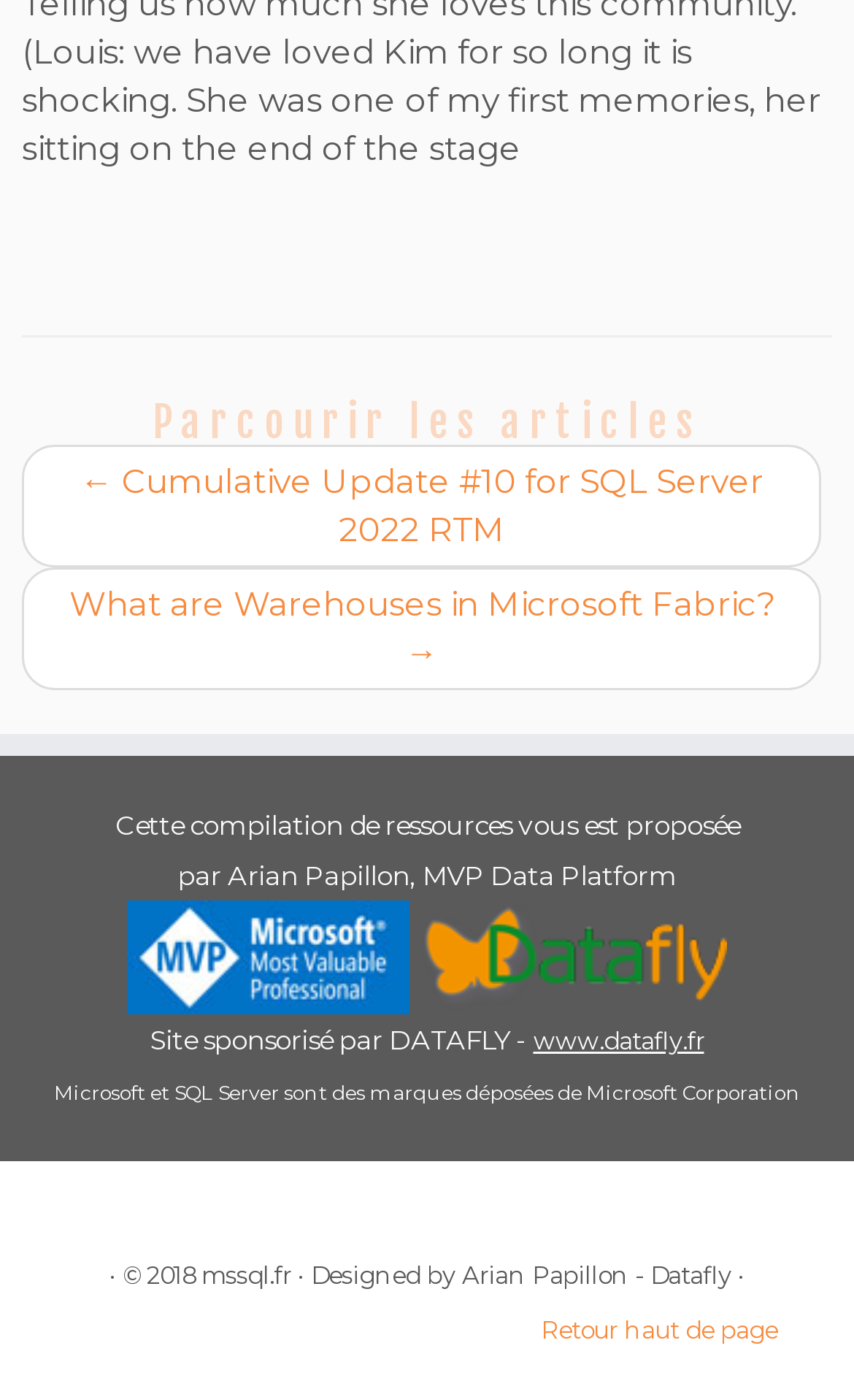What is the name of the company that owns SQL Server?
Look at the image and provide a detailed response to the question.

The company that owns SQL Server is mentioned in the text 'Microsoft et SQL Server sont des marques déposées de Microsoft Corporation' which is located at the bottom of the page.